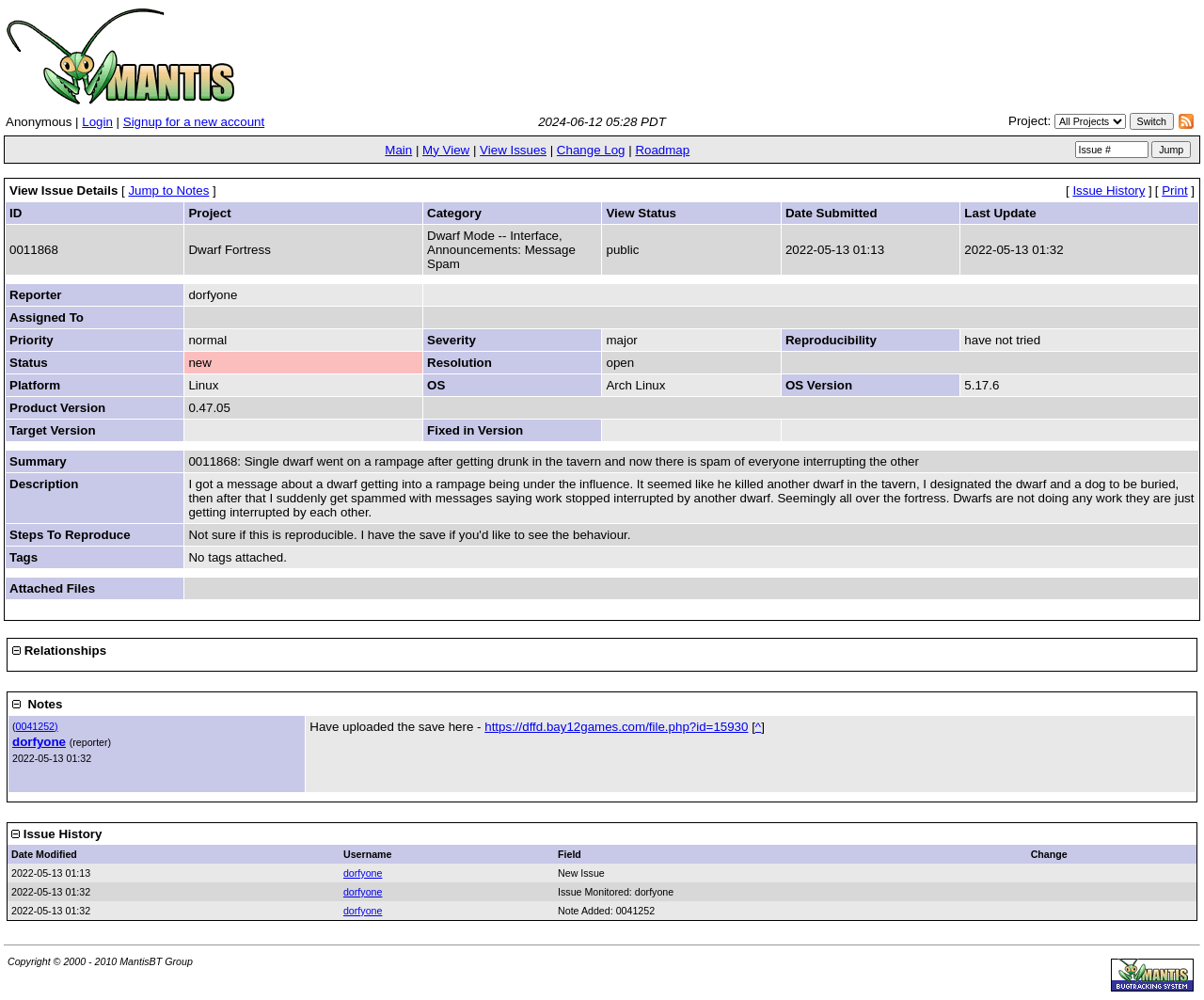Can you give a comprehensive explanation to the question given the content of the image?
What is the status of the issue?

The status of the issue can be found in the table row with the issue details, where it is listed as 'new' in the 'Status' column.